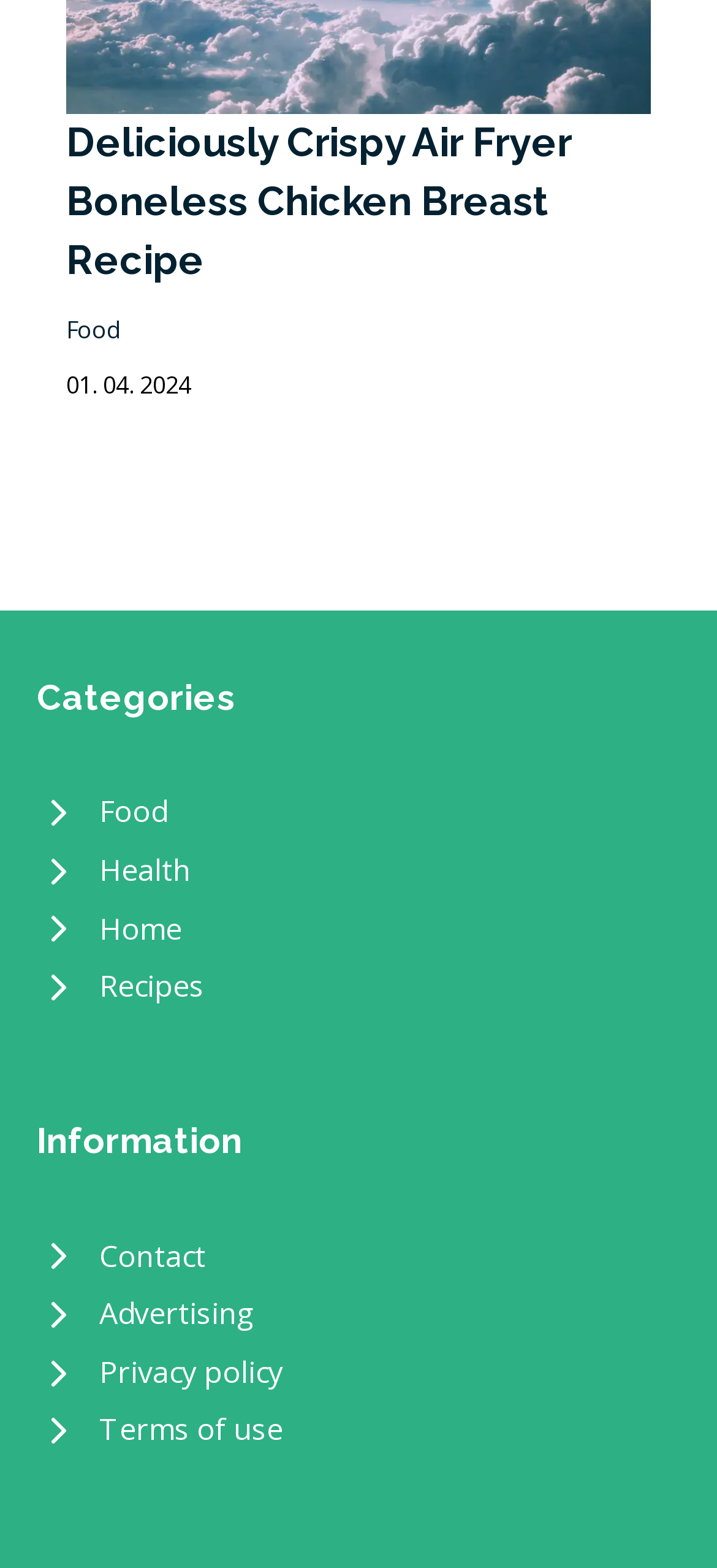Identify the bounding box coordinates necessary to click and complete the given instruction: "Check the 'Contact' information".

[0.051, 0.783, 0.949, 0.82]